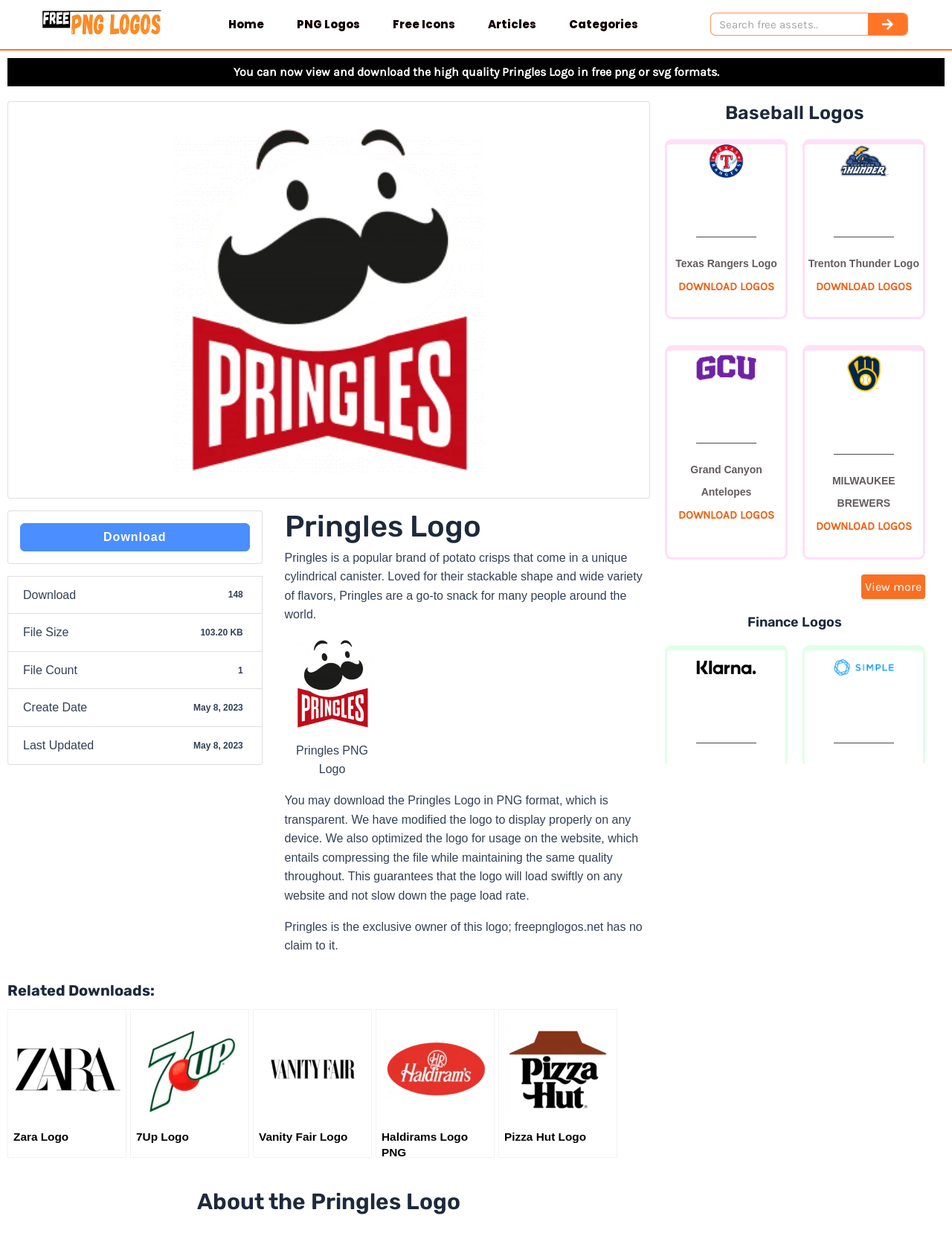Pinpoint the bounding box coordinates of the element you need to click to execute the following instruction: "View more finance logos". The bounding box should be represented by four float numbers between 0 and 1, in the format [left, top, right, bottom].

[0.904, 0.466, 0.972, 0.486]